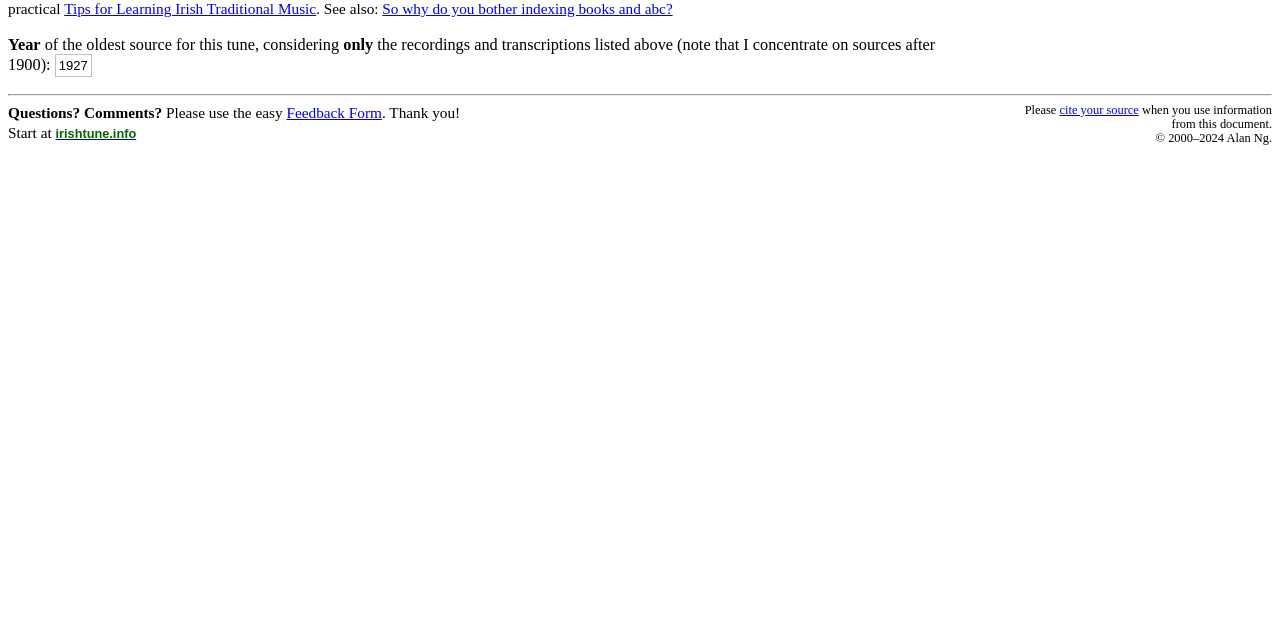Find the UI element described as: "Feedback Form" and predict its bounding box coordinates. Ensure the coordinates are four float numbers between 0 and 1, [left, top, right, bottom].

[0.224, 0.163, 0.298, 0.189]